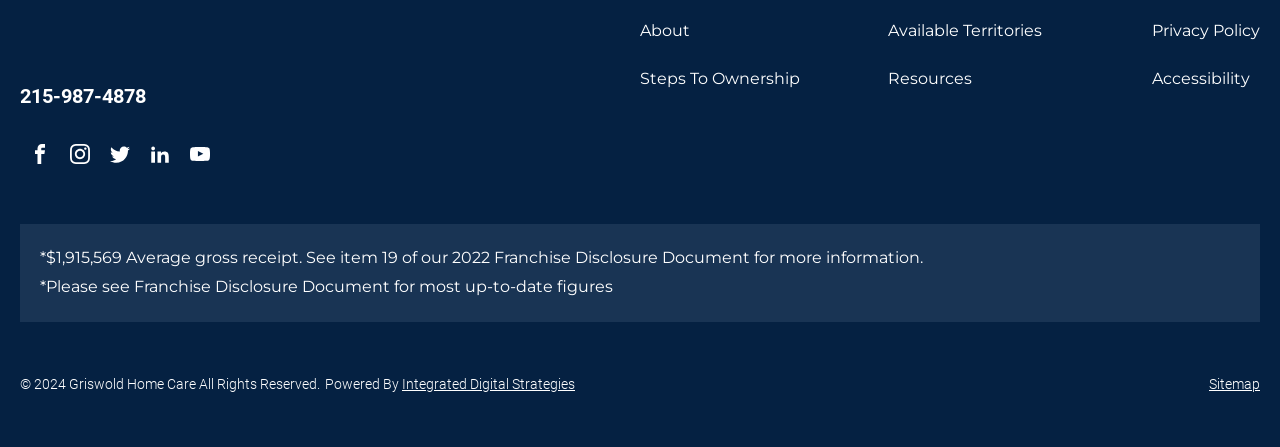Pinpoint the bounding box coordinates of the clickable area necessary to execute the following instruction: "Call the phone number". The coordinates should be given as four float numbers between 0 and 1, namely [left, top, right, bottom].

[0.016, 0.174, 0.114, 0.255]